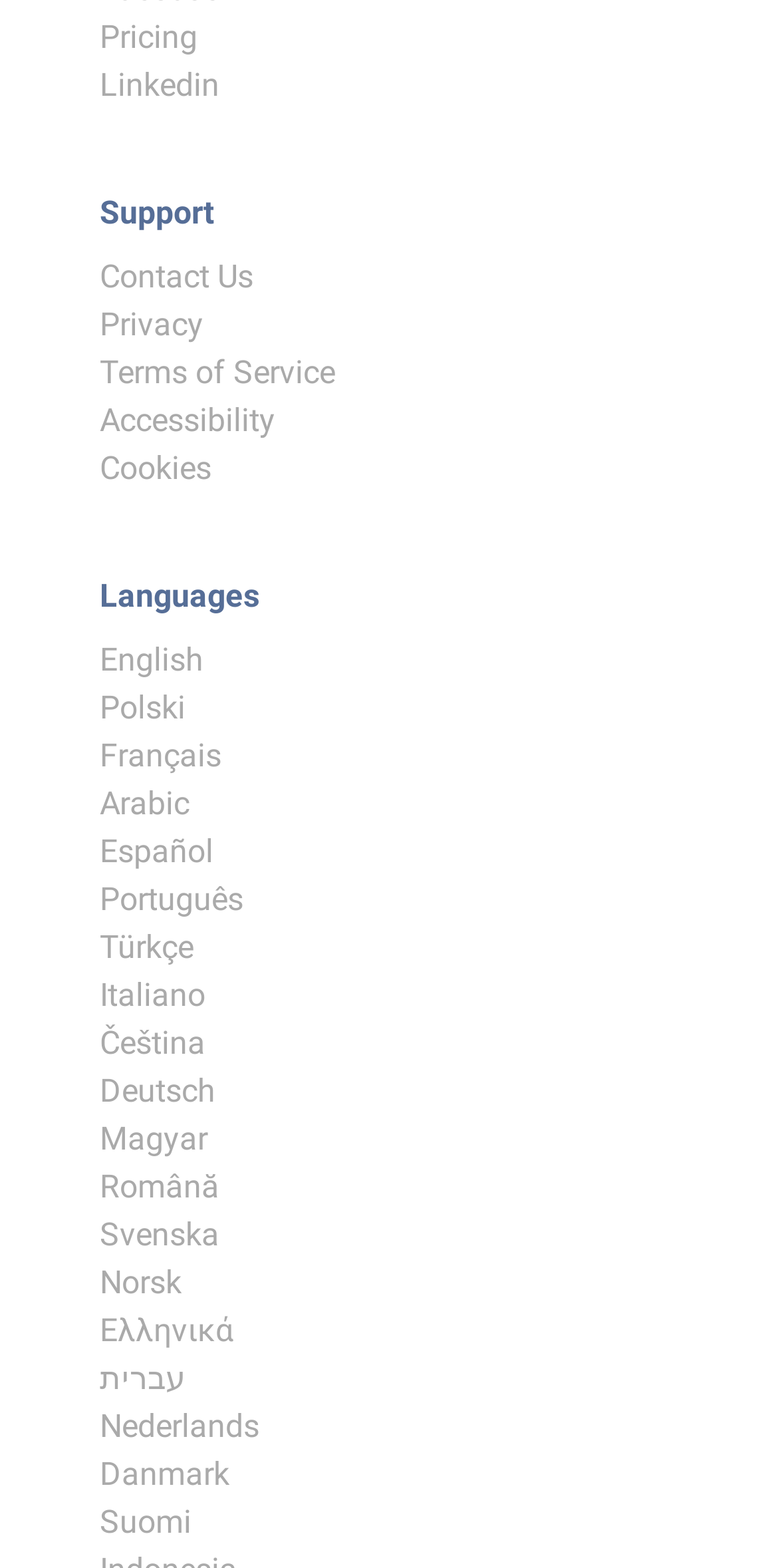Locate the bounding box coordinates of the segment that needs to be clicked to meet this instruction: "Click on Pricing".

[0.128, 0.012, 0.254, 0.036]